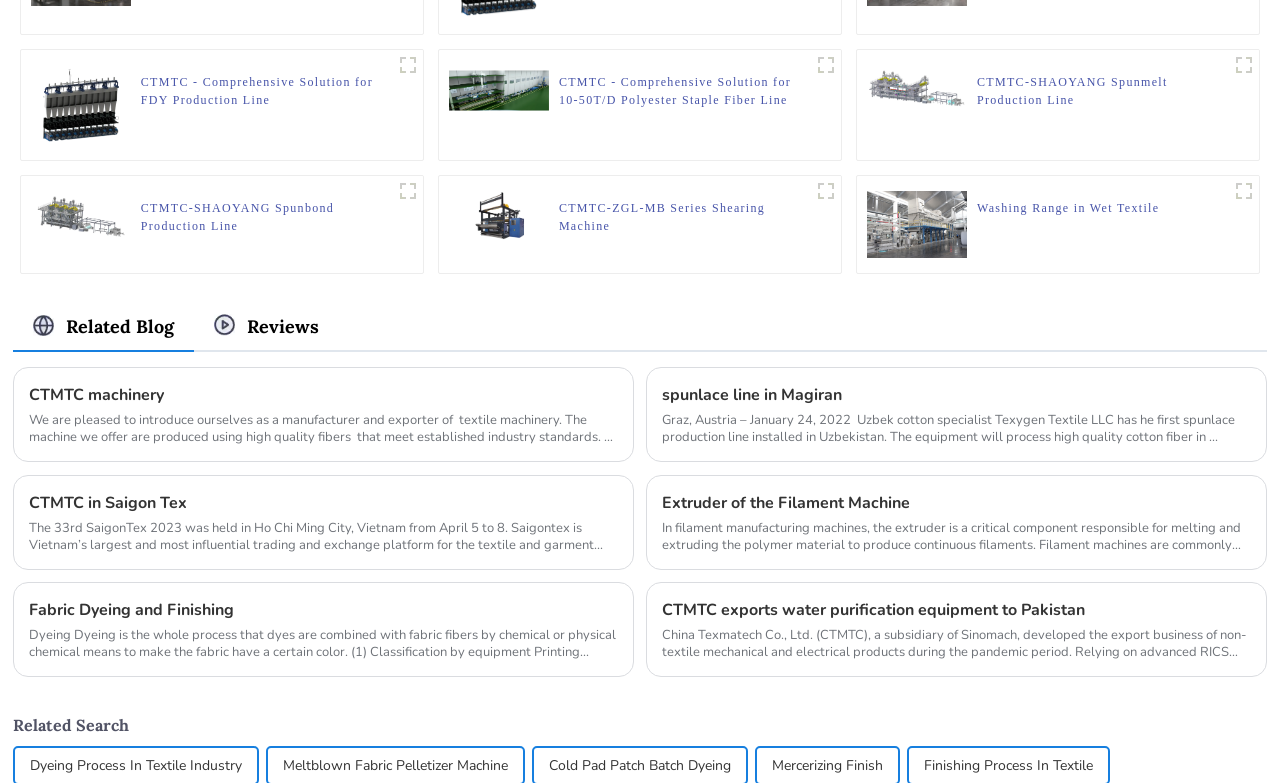Using the description "Mercerizing Finish", locate and provide the bounding box of the UI element.

[0.603, 0.955, 0.69, 1.0]